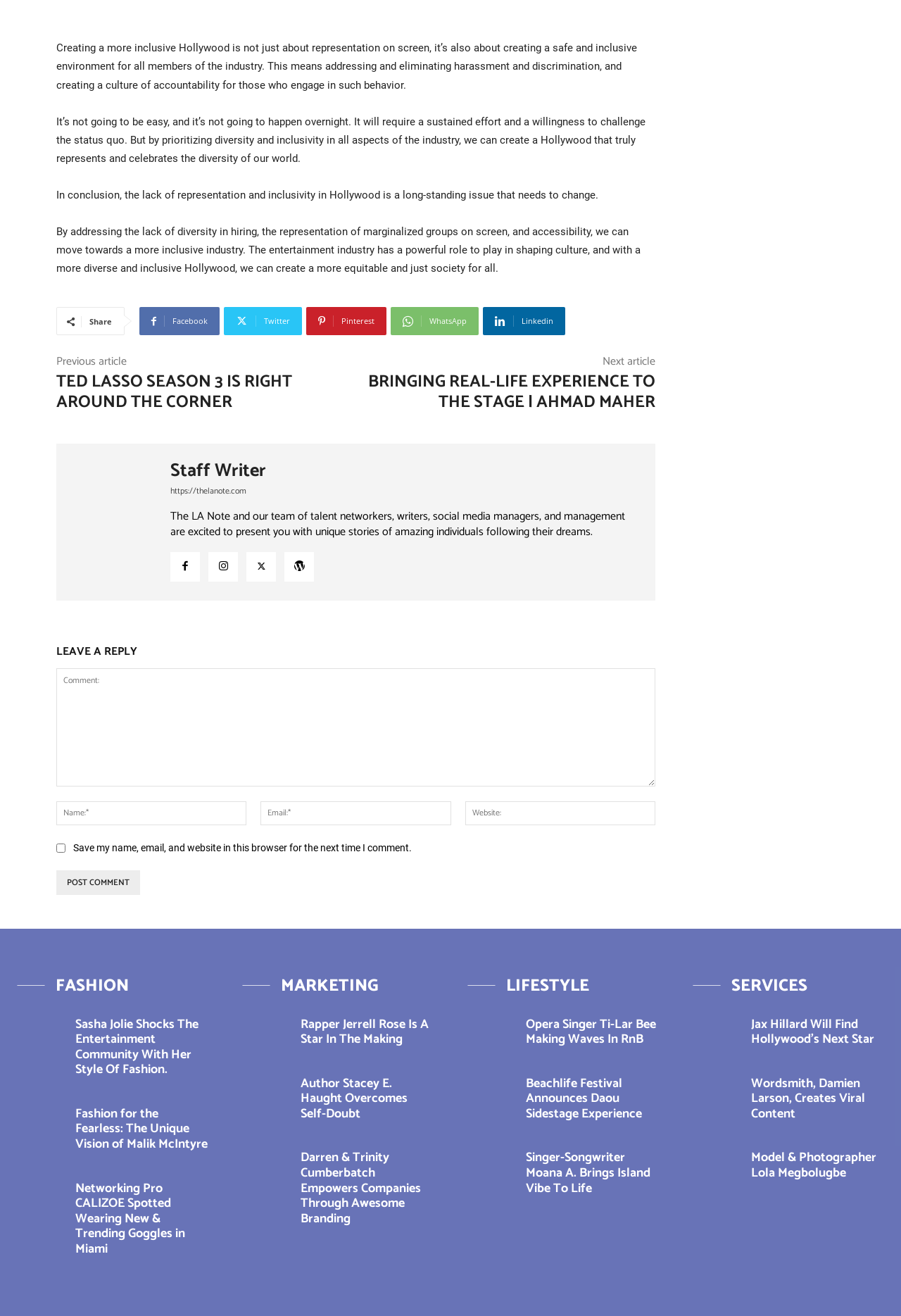Please indicate the bounding box coordinates for the clickable area to complete the following task: "Share on Facebook". The coordinates should be specified as four float numbers between 0 and 1, i.e., [left, top, right, bottom].

[0.155, 0.233, 0.244, 0.255]